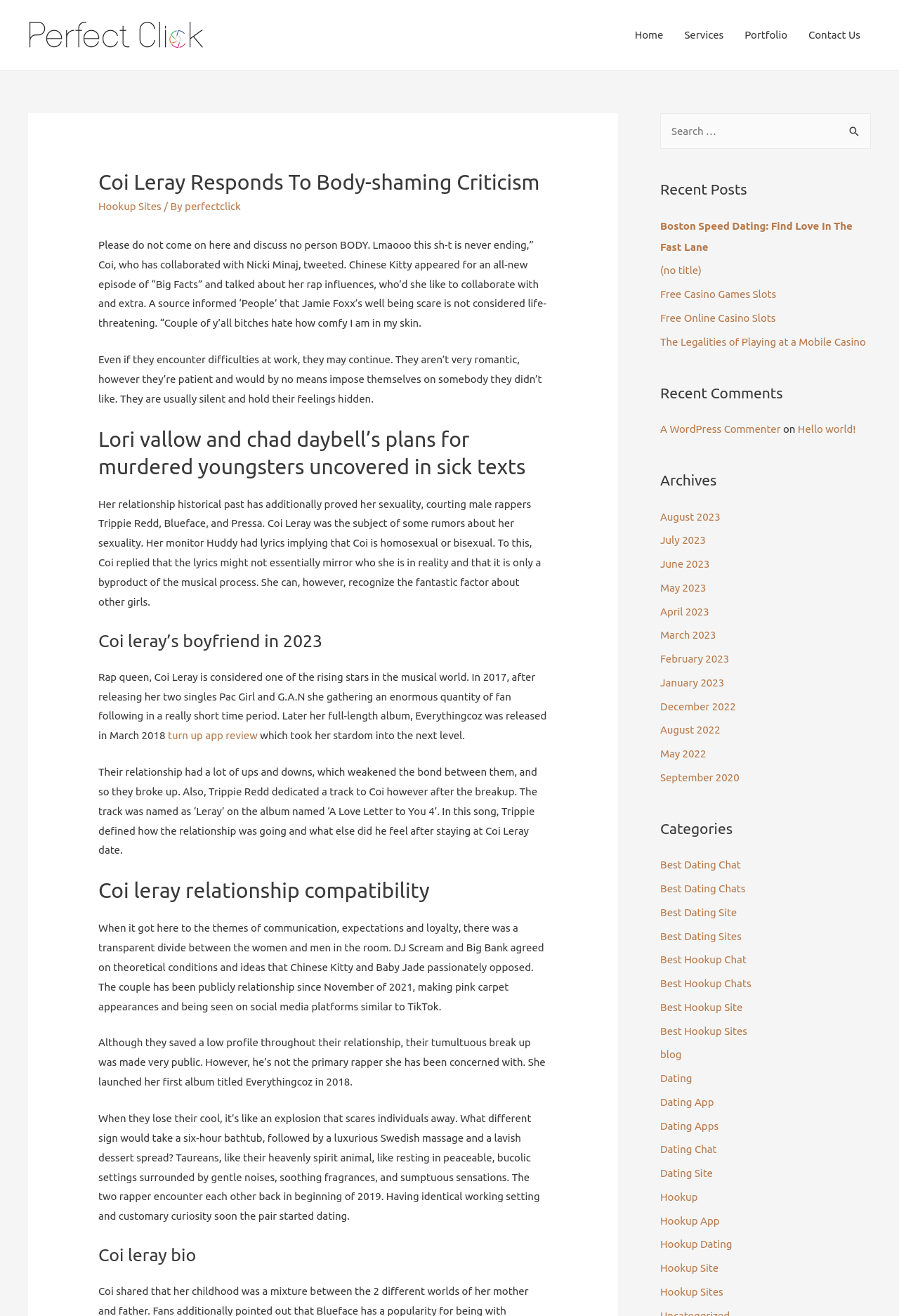Identify the bounding box for the element characterized by the following description: "March 2023".

[0.734, 0.478, 0.797, 0.487]